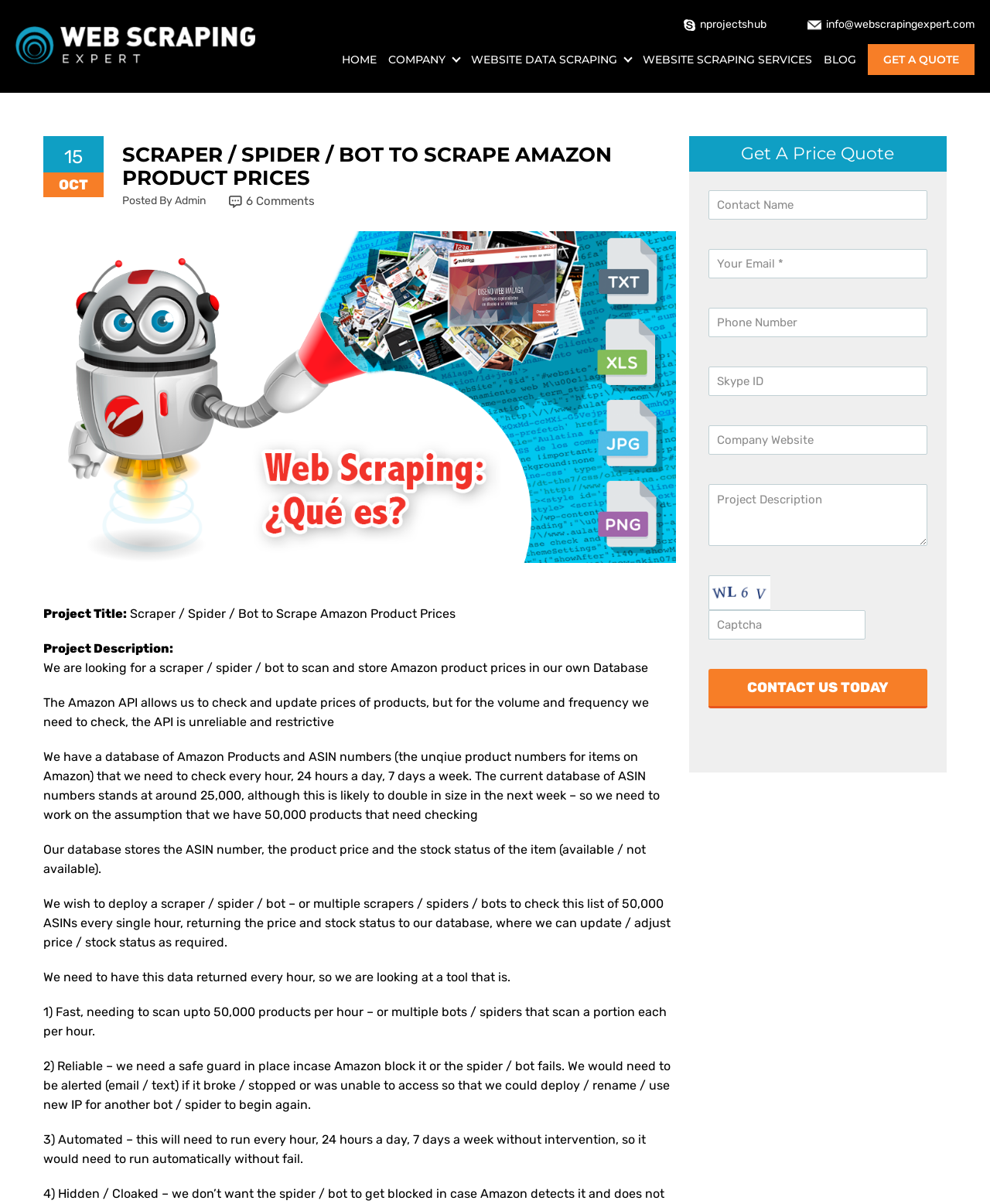Based on the element description "value="Contact Us Today"", predict the bounding box coordinates of the UI element.

[0.715, 0.556, 0.936, 0.588]